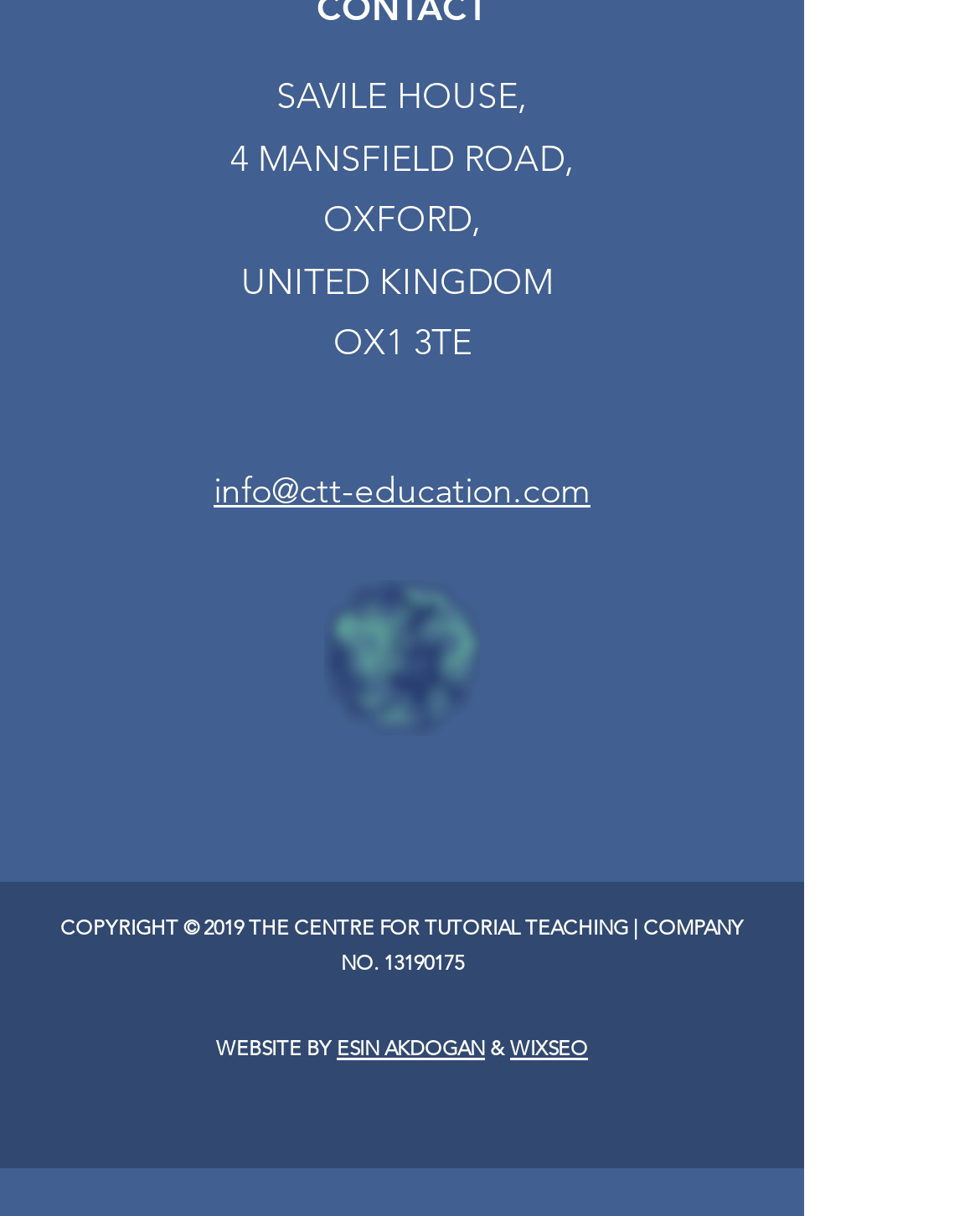Locate the UI element described by ESIN AKDOGAN and provide its bounding box coordinates. Use the format (top-left x, top-left y, bottom-right x, bottom-right y) with all values as floating point numbers between 0 and 1.

[0.344, 0.854, 0.495, 0.872]